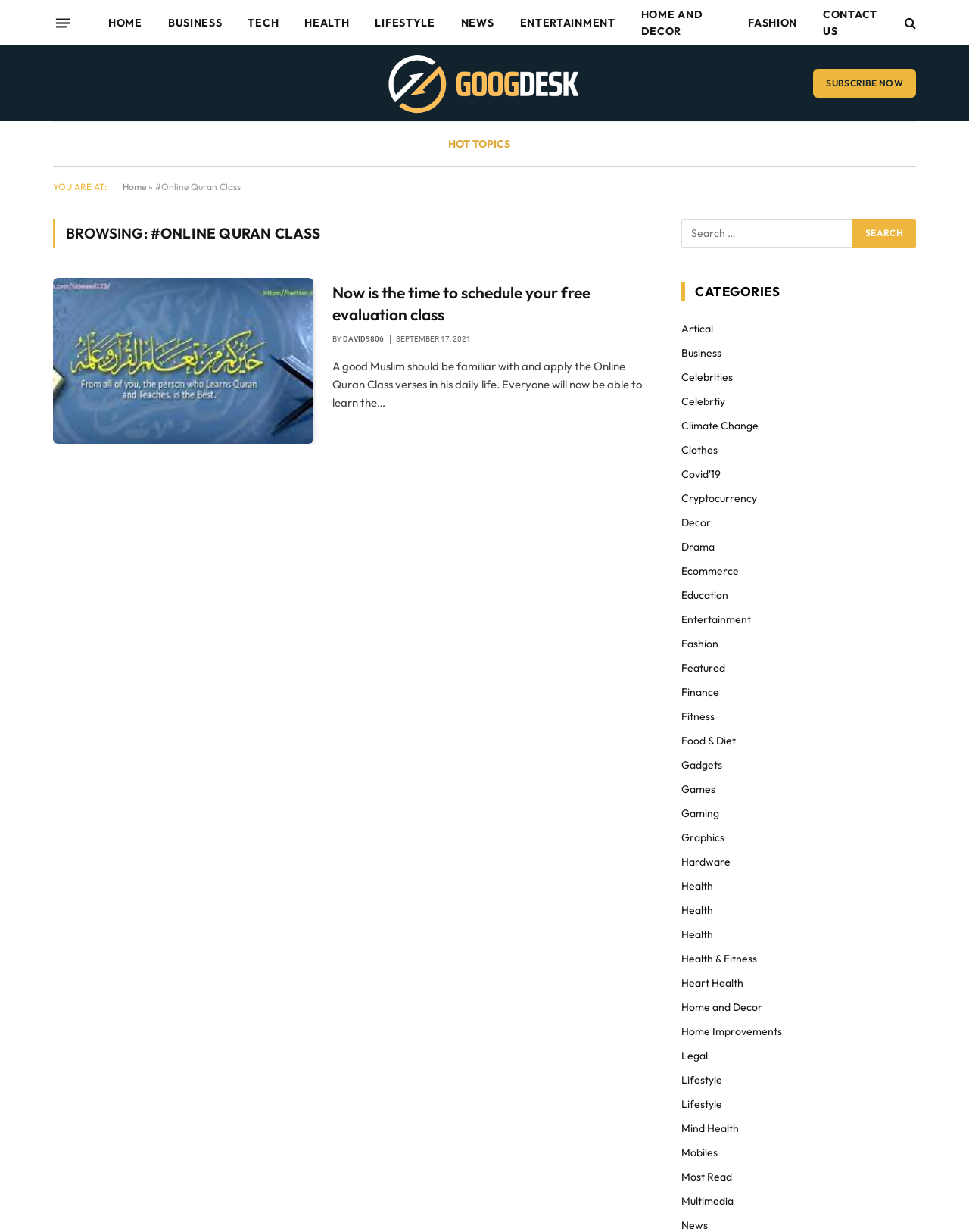Highlight the bounding box coordinates of the element you need to click to perform the following instruction: "Click on the 'HOME' link."

[0.098, 0.0, 0.16, 0.037]